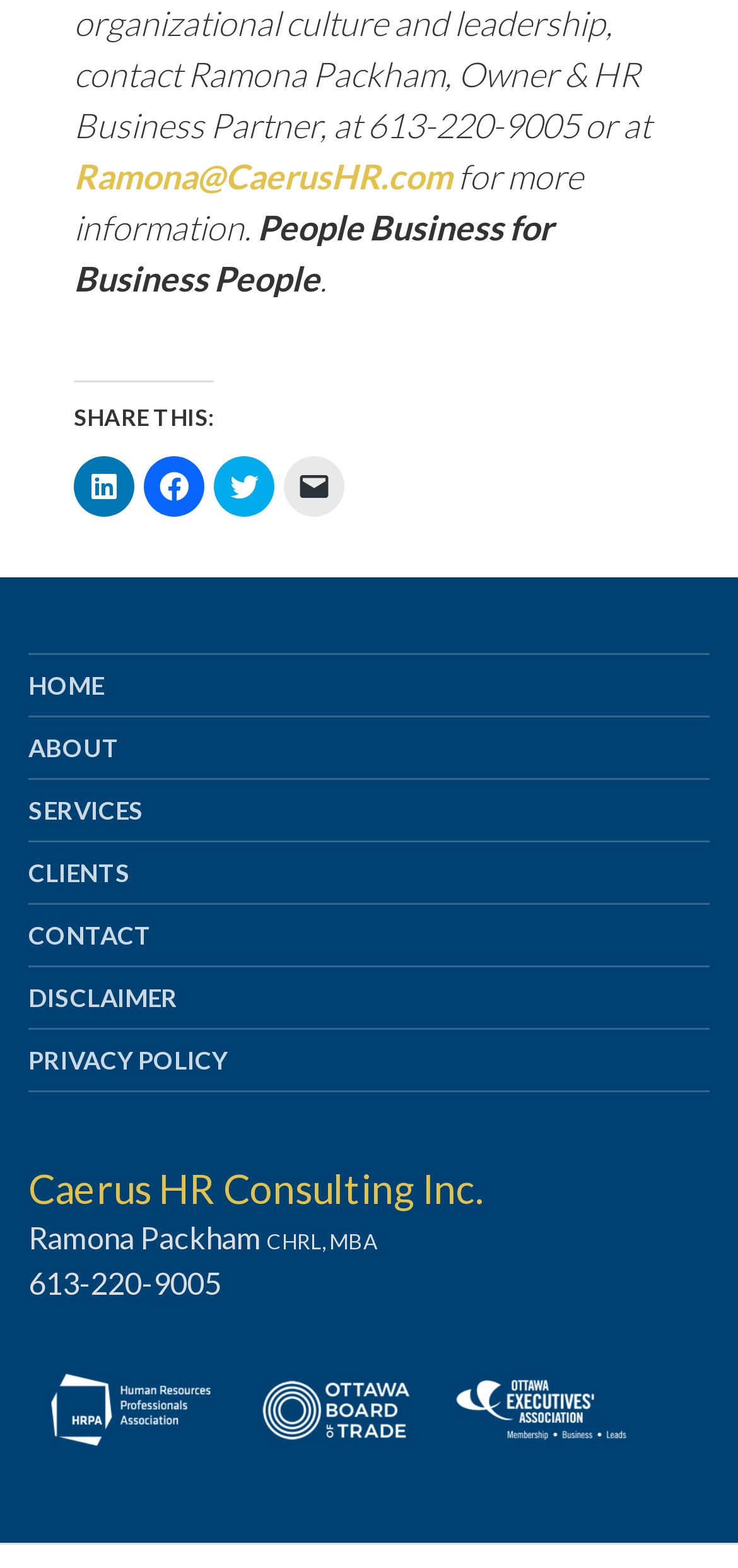Pinpoint the bounding box coordinates of the element you need to click to execute the following instruction: "Call 613-220-9005". The bounding box should be represented by four float numbers between 0 and 1, in the format [left, top, right, bottom].

[0.038, 0.807, 0.3, 0.83]